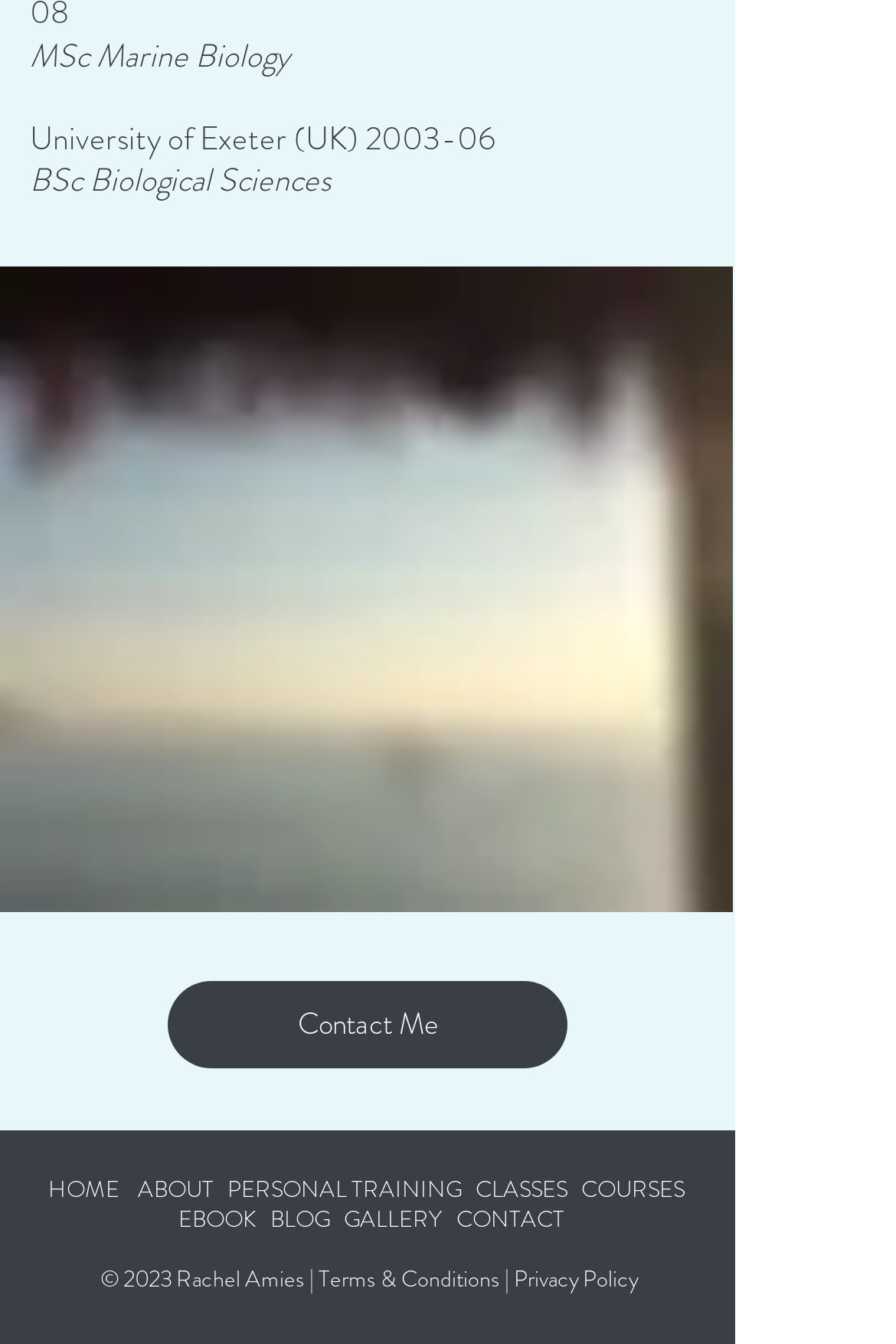Use a single word or phrase to answer this question: 
What is the copyright year of the webpage?

2023